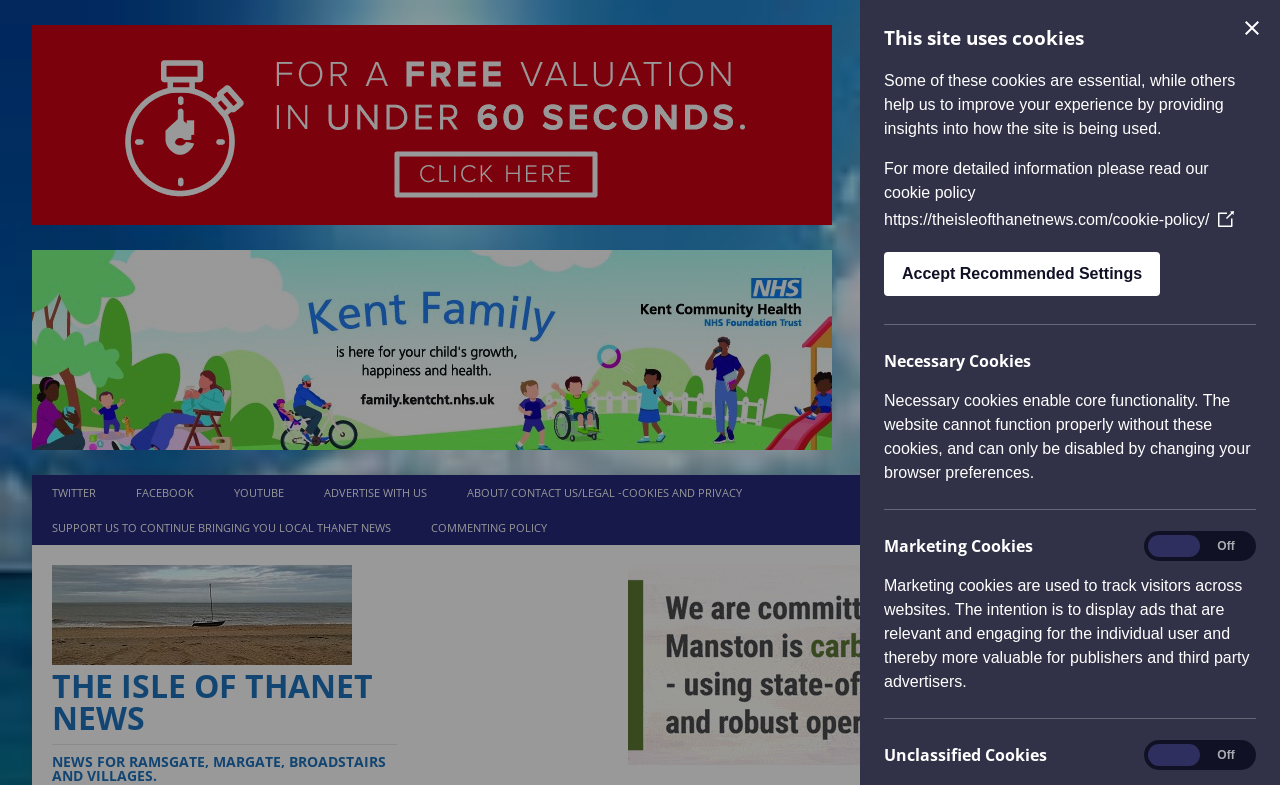Locate the bounding box coordinates of the clickable part needed for the task: "Read the news for Ramsgate, Margate, Broadstairs and villages".

[0.041, 0.854, 0.31, 1.0]